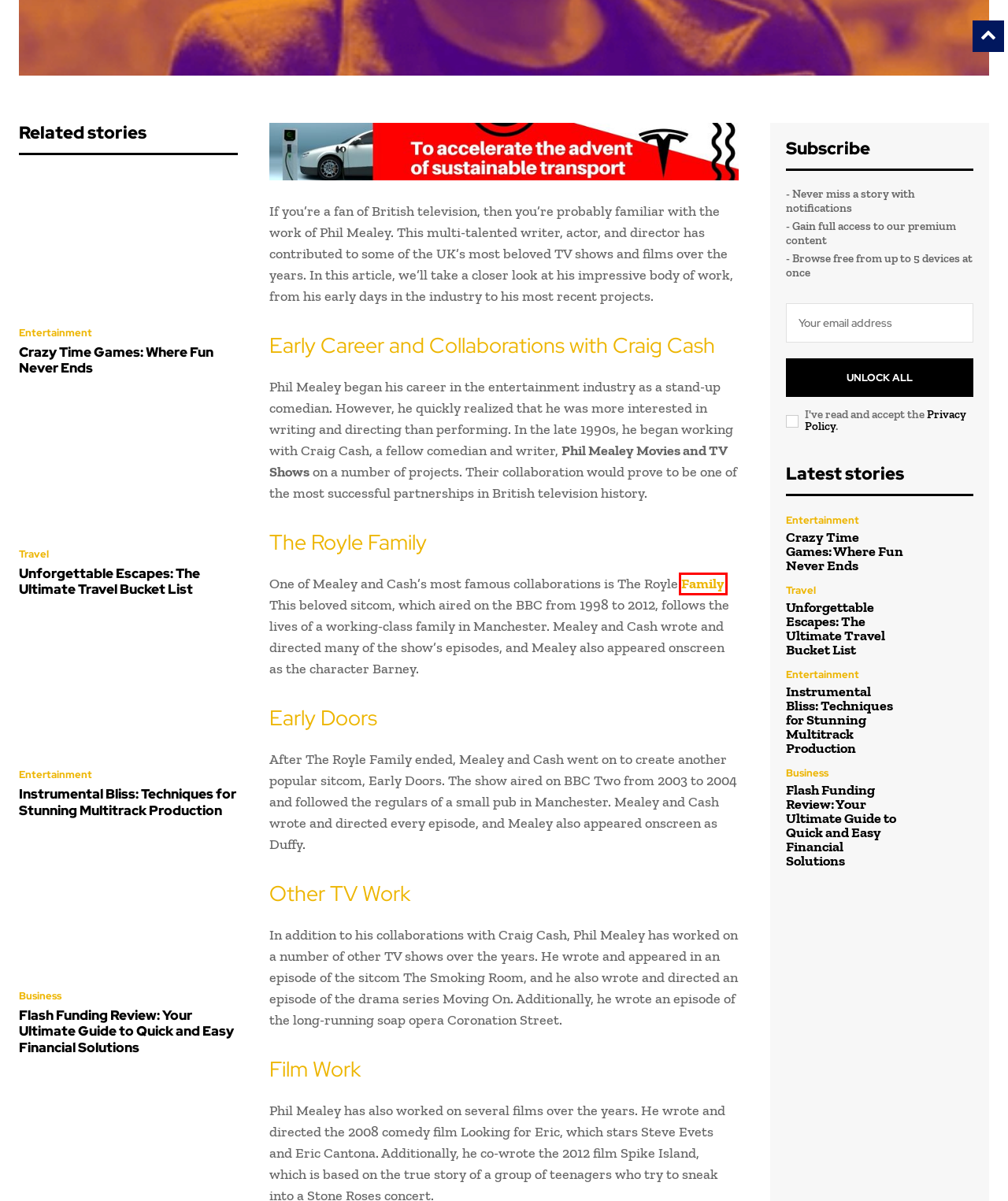You are presented with a screenshot of a webpage containing a red bounding box around an element. Determine which webpage description best describes the new webpage after clicking on the highlighted element. Here are the candidates:
A. Music - The Big Bull News
B. Unforgettable Escapes: The Ultimate Travel Bucket List - The Big Bull News
C. Entertainment - The Big Bull News
D. Vegan Fest Fort Lauderdale: Everything You Need to Know - The Big Bull News
E. Instrumental Bliss: Techniques for Stunning Multitrack Production - The Big Bull News
F. Movies - The Big Bull News
G. Flash Funding Review: Your Ultimate Guide to Quick and Easy Financial Solutions - The Big Bull News
H. Crazy Time Games: Where Fun Never Ends - The Big Bull News

D